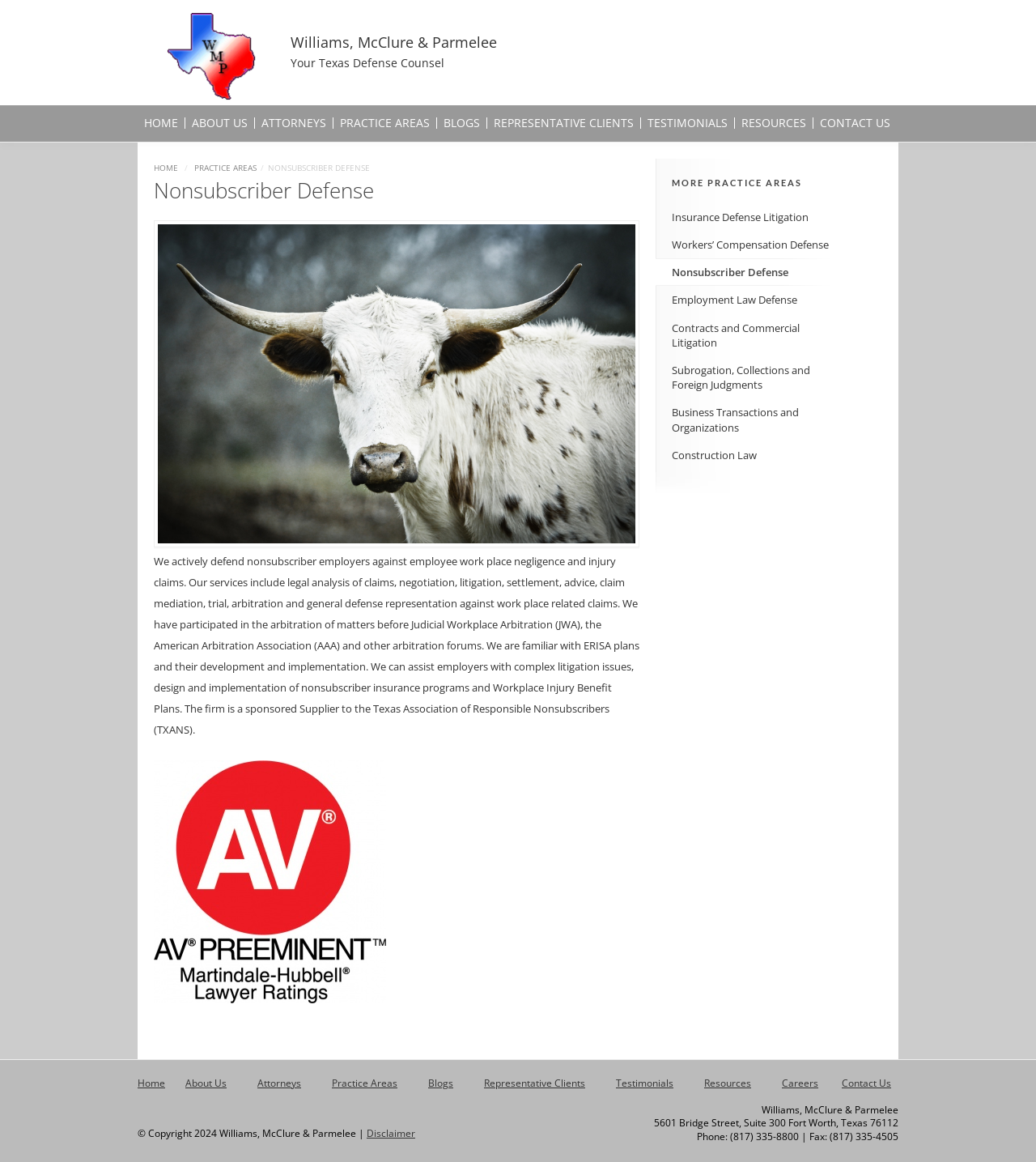Produce an elaborate caption capturing the essence of the webpage.

This webpage is for a law firm, Williams, McClure & Parmelee, specializing in defense counsel services in Texas. At the top, there is a logo image of the law firm, followed by a navigation menu with links to various sections of the website, including "HOME", "ABOUT US", "ATTORNEYS", "PRACTICE AREAS", "BLOGS", "REPRESENTATIVE CLIENTS", "TESTIMONIALS", "RESOURCES", and "CONTACT US".

Below the navigation menu, there is a header section with a title "Nonsubscriber Defense" and a brief description of the law firm's services in this area, including legal analysis, negotiation, litigation, and settlement of workplace negligence and injury claims.

To the right of the header section, there is a complementary section with links to more practice areas, including "Insurance Defense Litigation", "Workers’ Compensation Defense", "Employment Law Defense", and others.

At the bottom of the page, there is a footer section with a secondary navigation menu, repeating the links from the top navigation menu, as well as additional links to "Careers" and "Disclaimer". The footer section also includes the law firm's contact information, including address, phone number, and fax number, as well as a copyright notice.